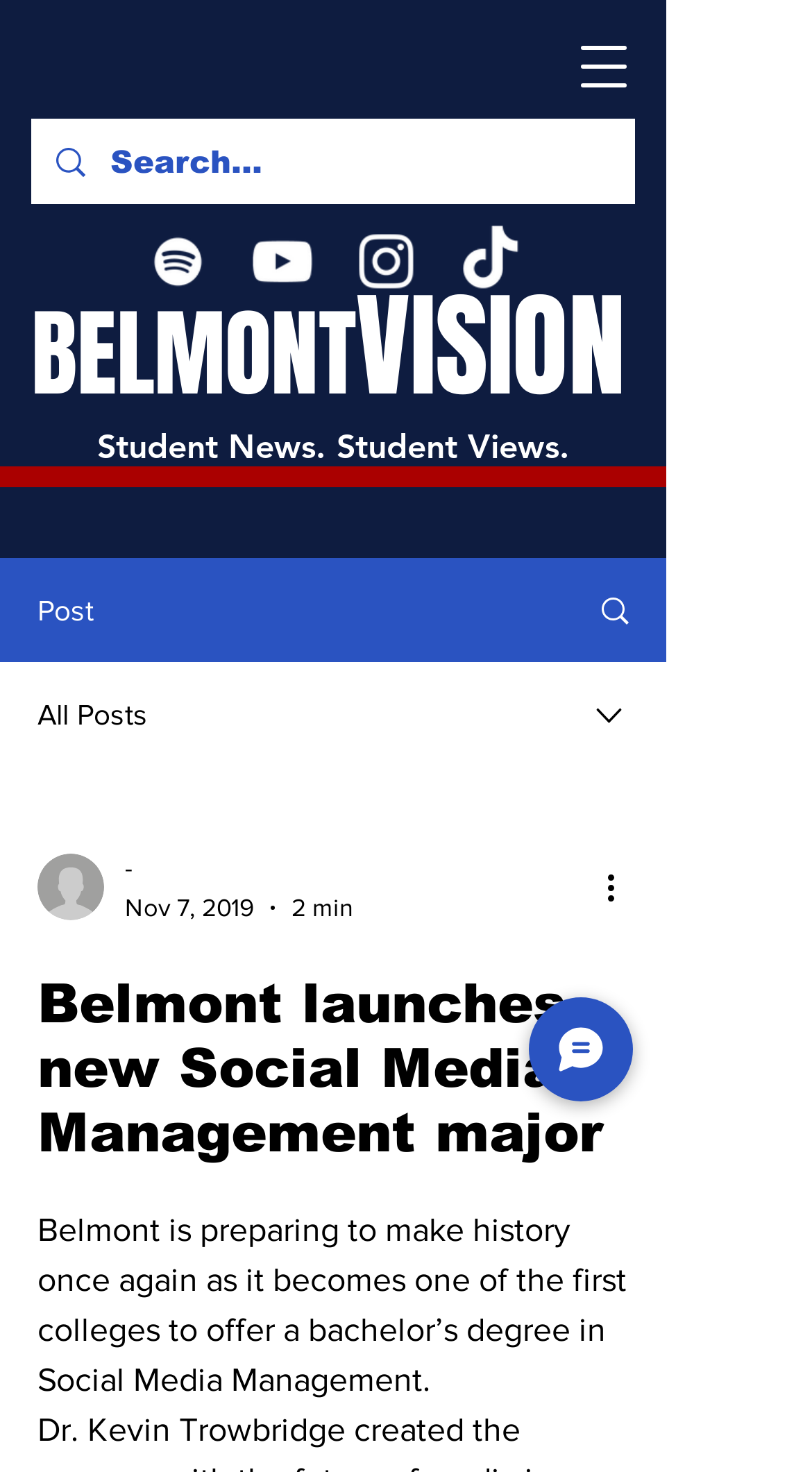Given the element description aria-label="TikTok", specify the bounding box coordinates of the corresponding UI element in the format (top-left x, top-left y, bottom-right x, bottom-right y). All values must be between 0 and 1.

[0.559, 0.153, 0.649, 0.202]